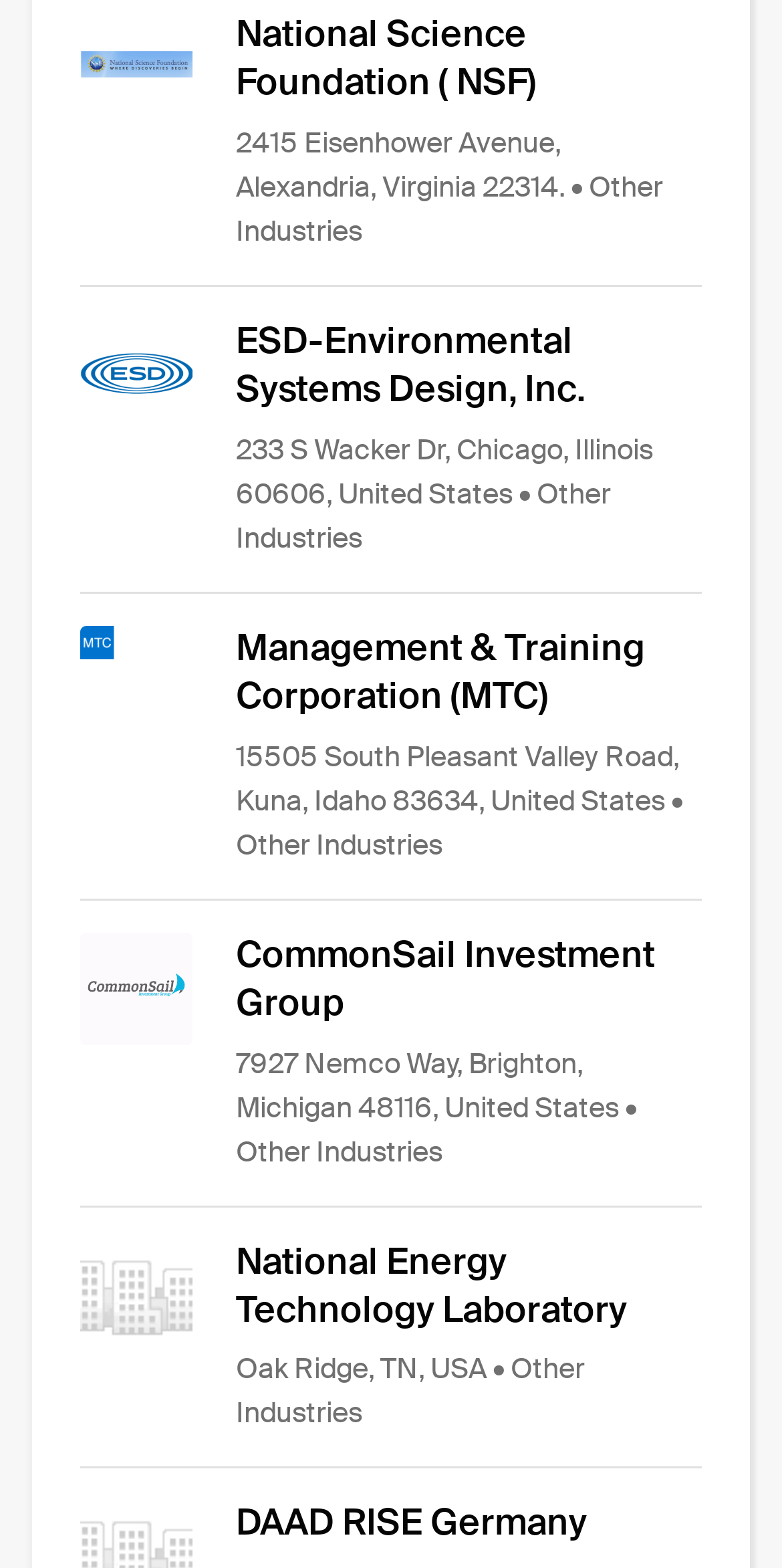How many addresses are listed for the organizations?
Provide a detailed and well-explained answer to the question.

I counted the number of addresses associated with the links and found 5 addresses.